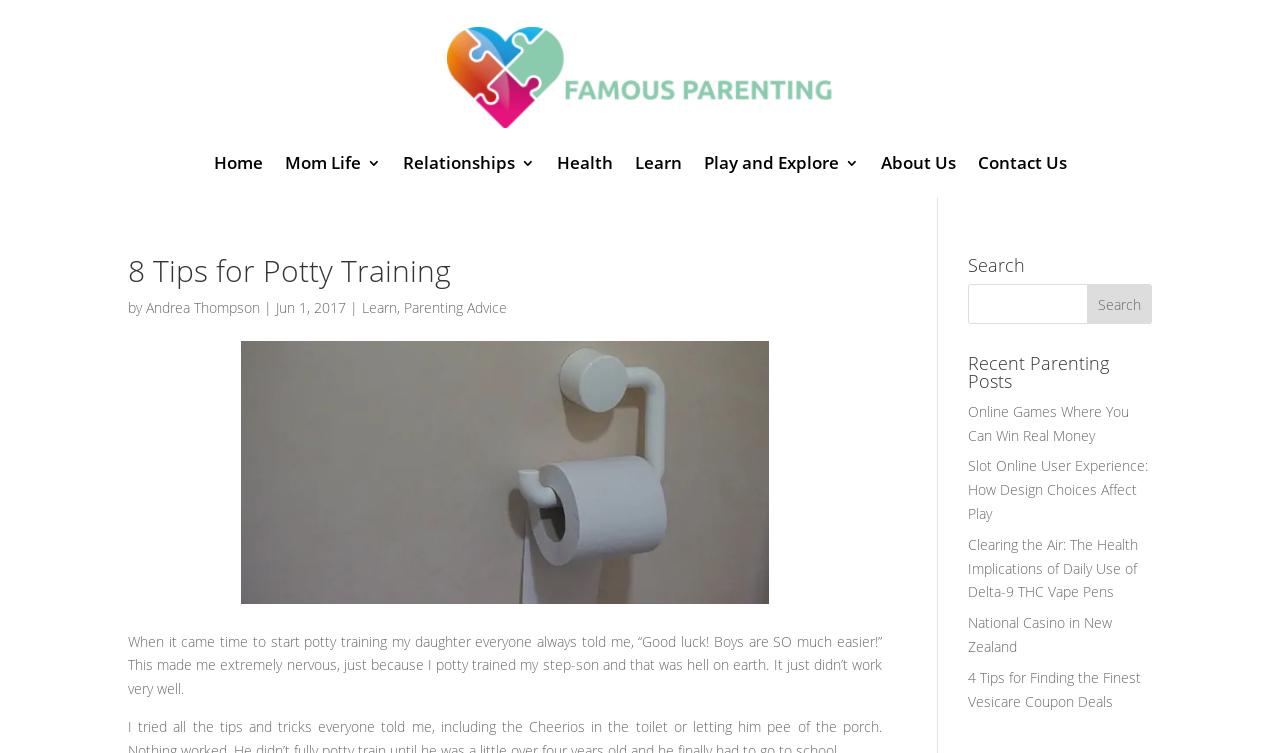Please predict the bounding box coordinates of the element's region where a click is necessary to complete the following instruction: "Read the '8 Tips for Potty Training' article". The coordinates should be represented by four float numbers between 0 and 1, i.e., [left, top, right, bottom].

[0.1, 0.34, 0.689, 0.393]